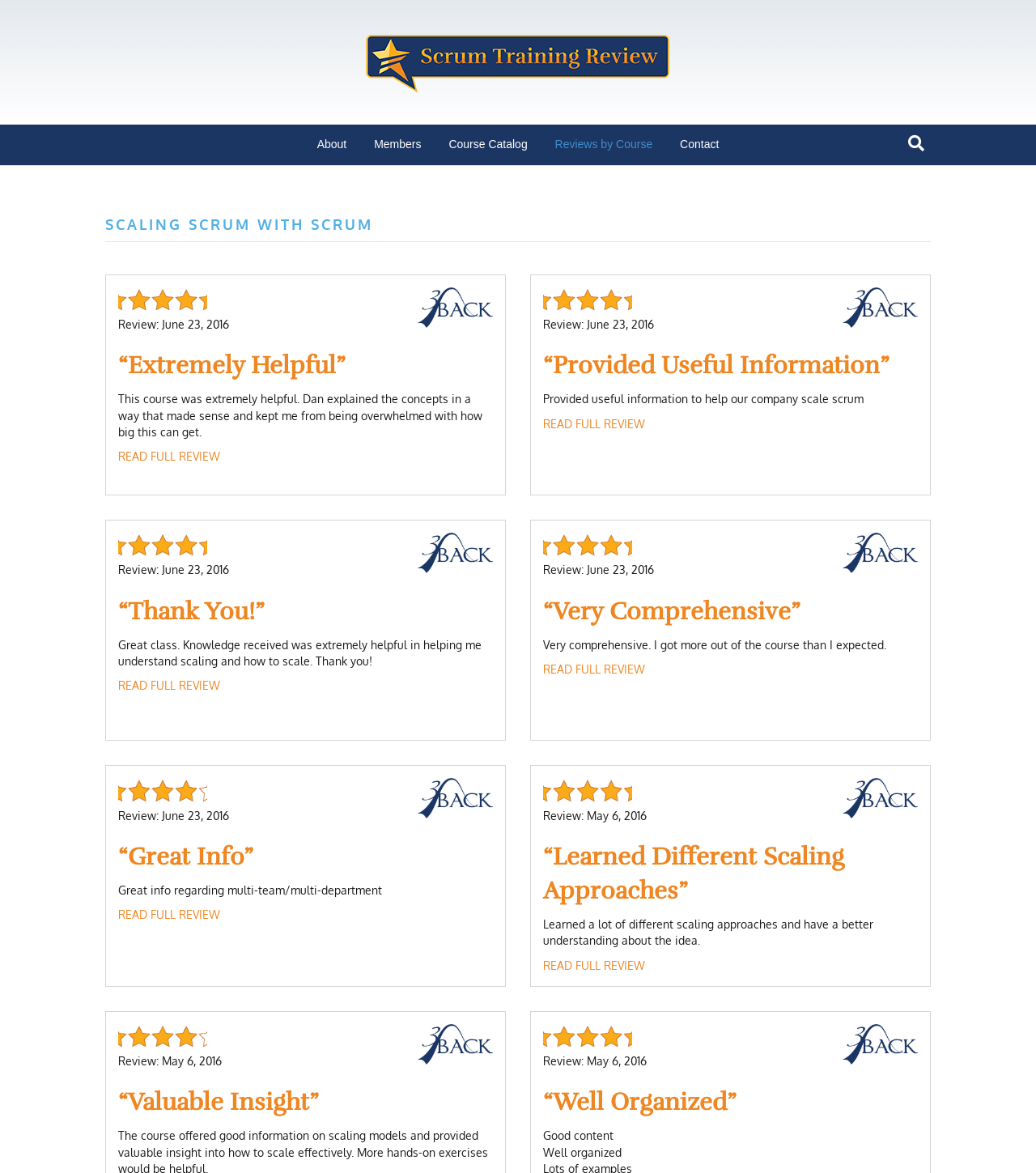Respond with a single word or phrase to the following question: How many links are in the header menu?

6